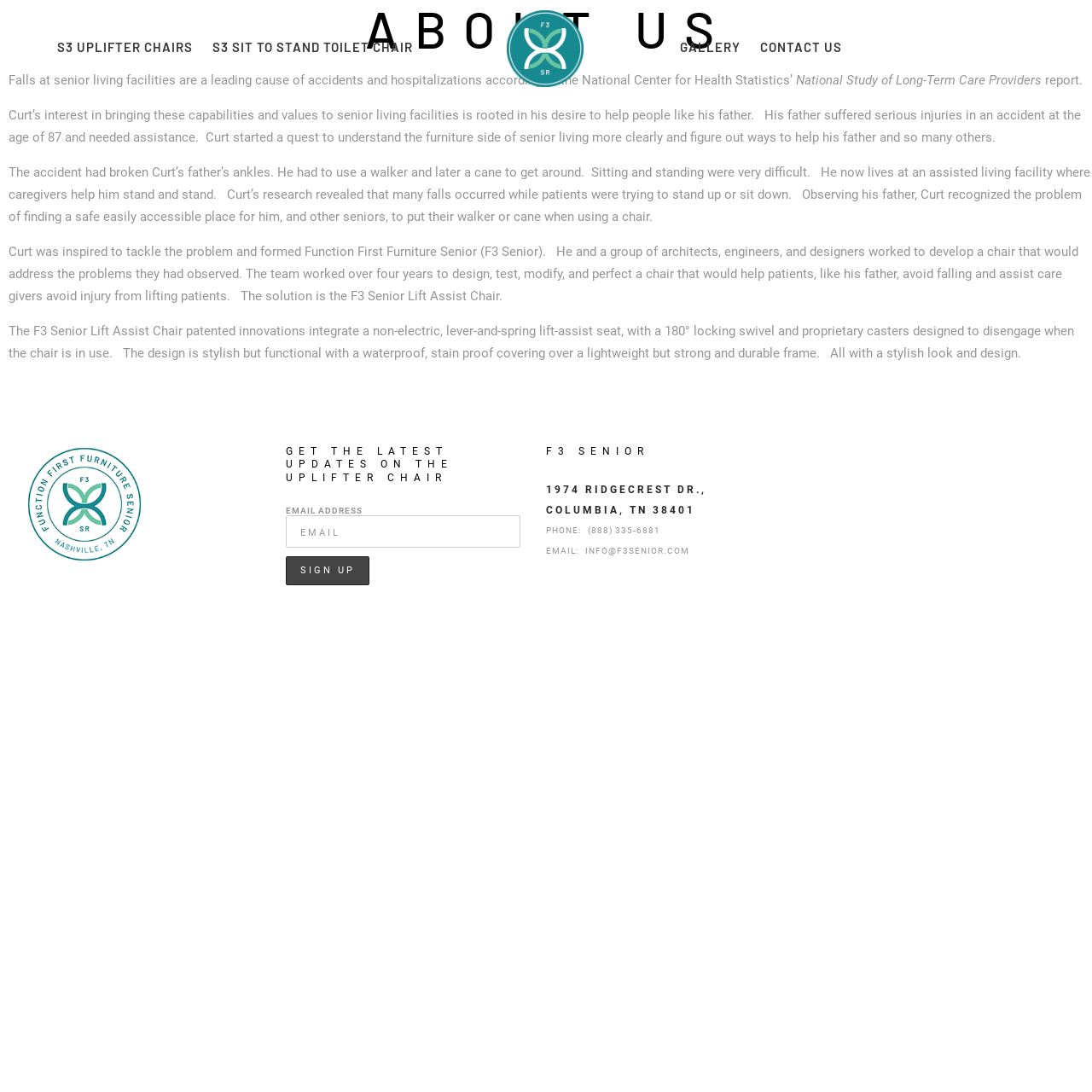Please determine the bounding box coordinates for the UI element described as: "parent_node: EMAIL ADDRESS name="EMAIL" placeholder="Email"".

[0.262, 0.472, 0.477, 0.502]